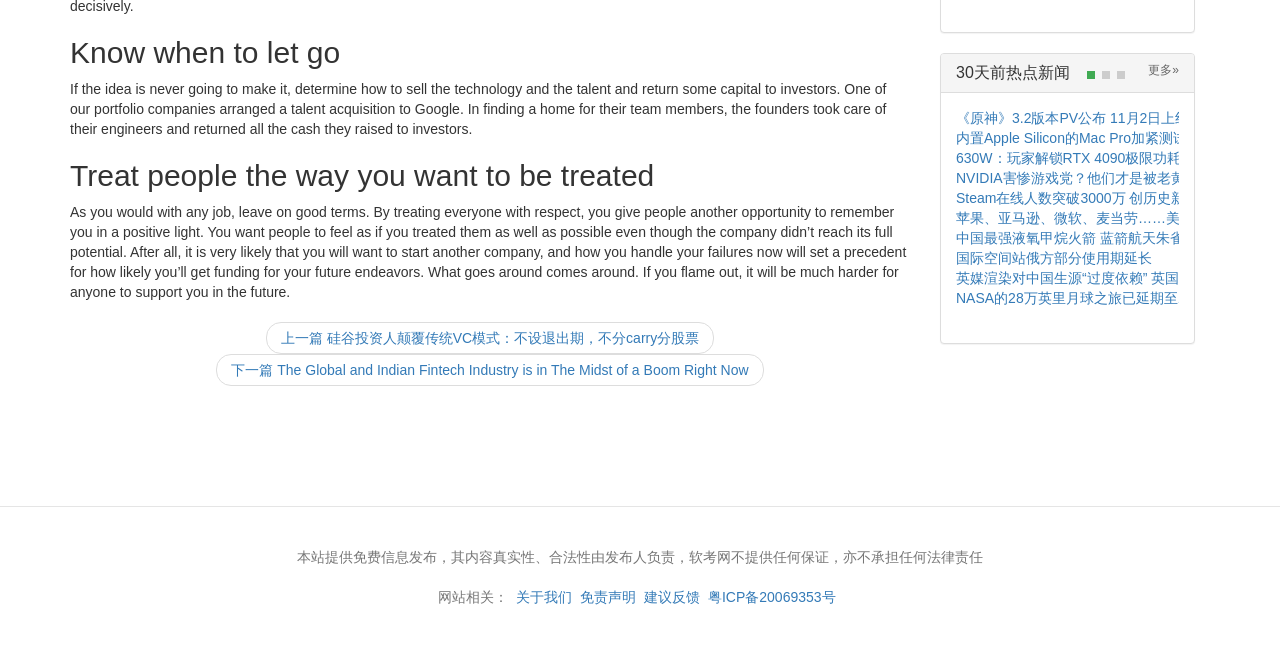Provide the bounding box coordinates for the UI element that is described as: "关于我们".

[0.403, 0.896, 0.447, 0.921]